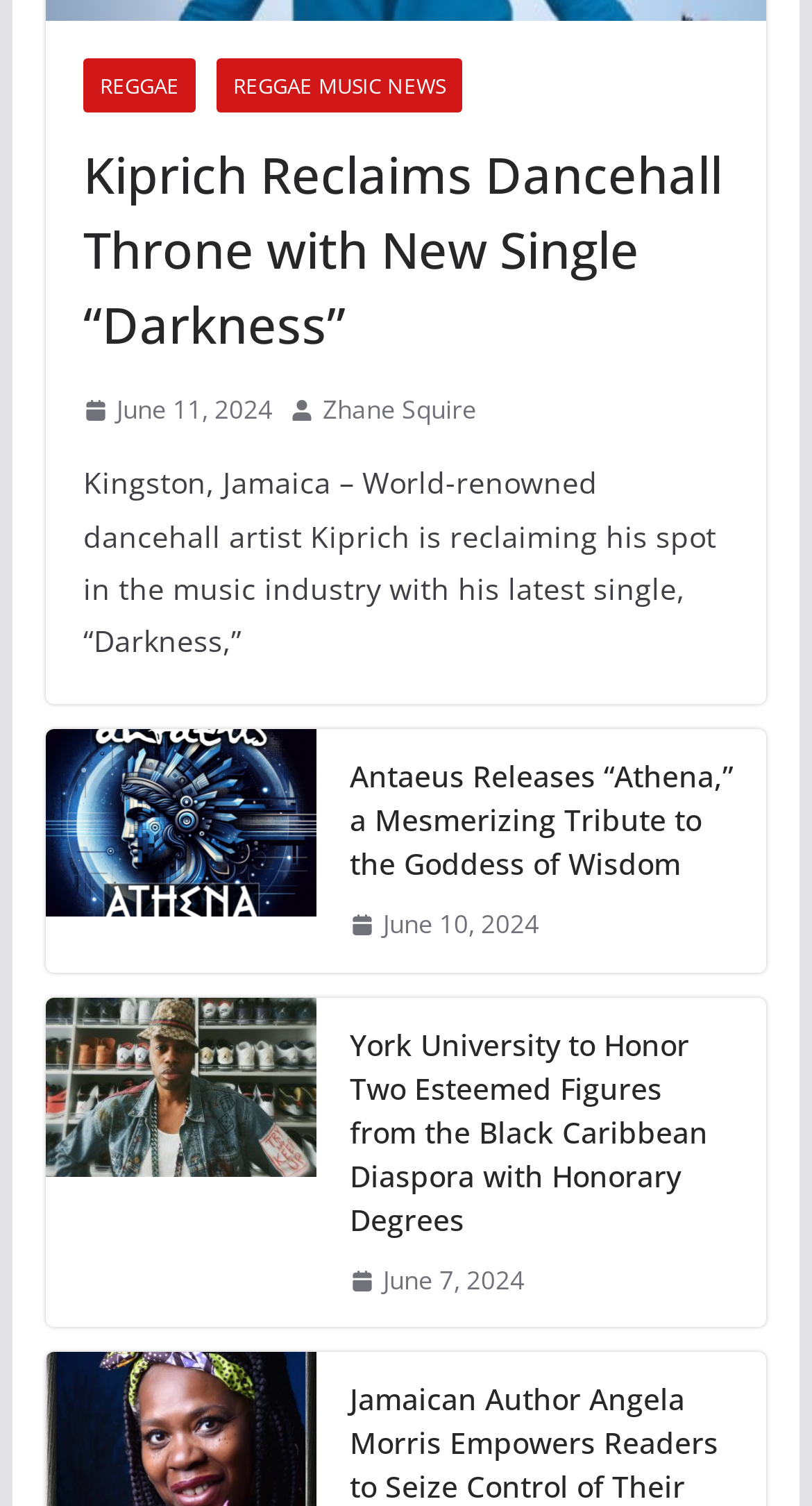Who is the author of the second news article?
Refer to the image and provide a concise answer in one word or phrase.

Zhane Squire